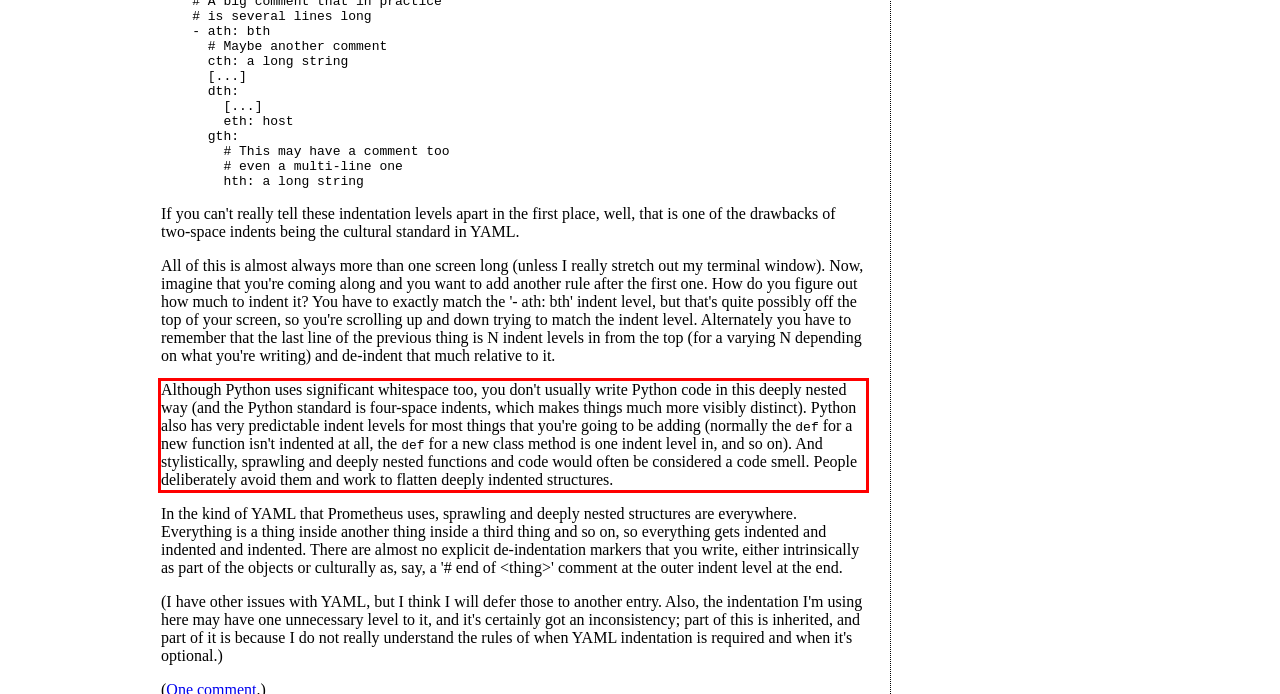By examining the provided screenshot of a webpage, recognize the text within the red bounding box and generate its text content.

Although Python uses significant whitespace too, you don't usually write Python code in this deeply nested way (and the Python standard is four-space indents, which makes things much more visibly distinct). Python also has very predictable indent levels for most things that you're going to be adding (normally the def for a new function isn't indented at all, the def for a new class method is one indent level in, and so on). And stylistically, sprawling and deeply nested functions and code would often be considered a code smell. People deliberately avoid them and work to flatten deeply indented structures.